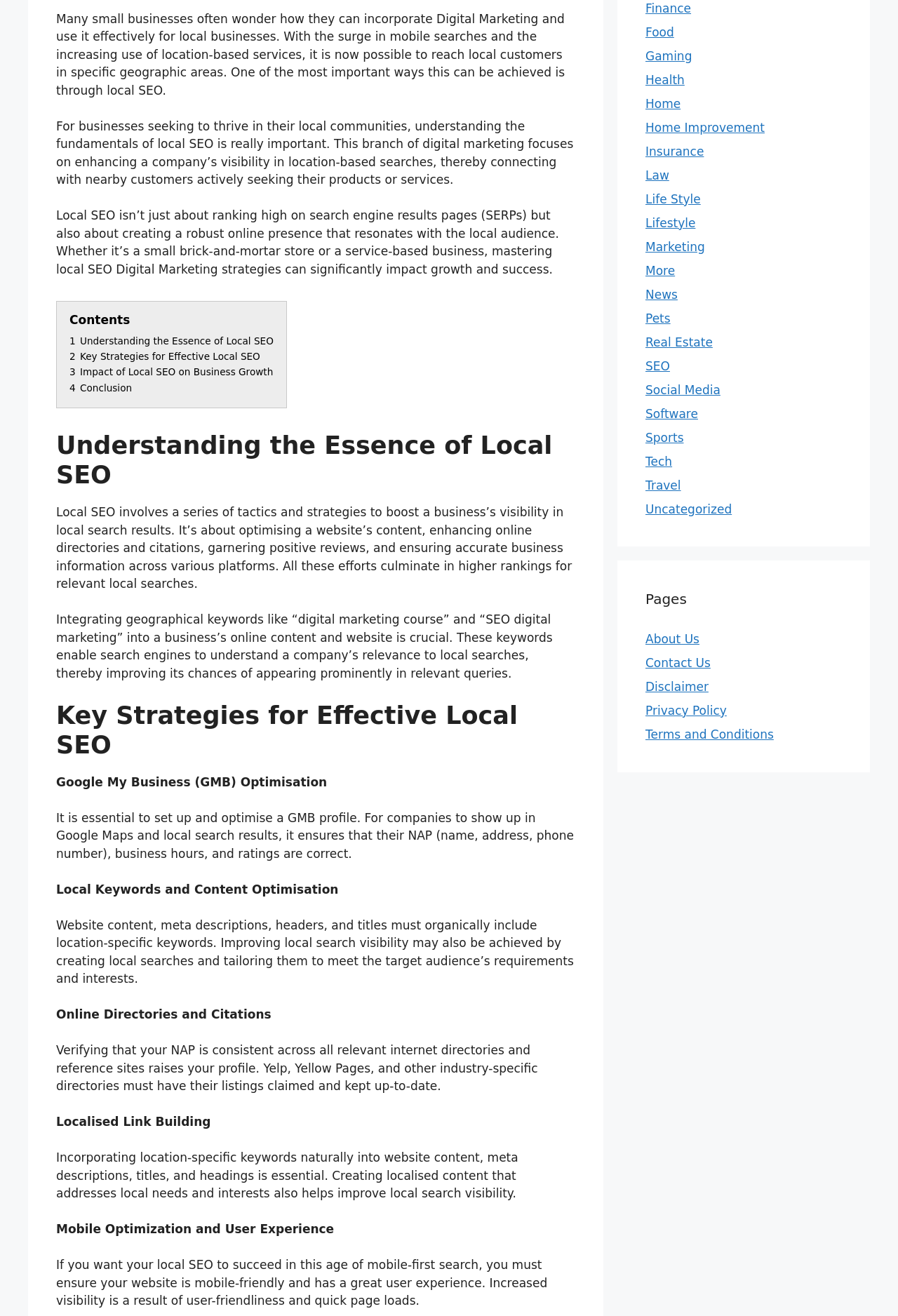Provide the bounding box coordinates of the HTML element this sentence describes: "Terms and Conditions".

[0.719, 0.553, 0.862, 0.563]